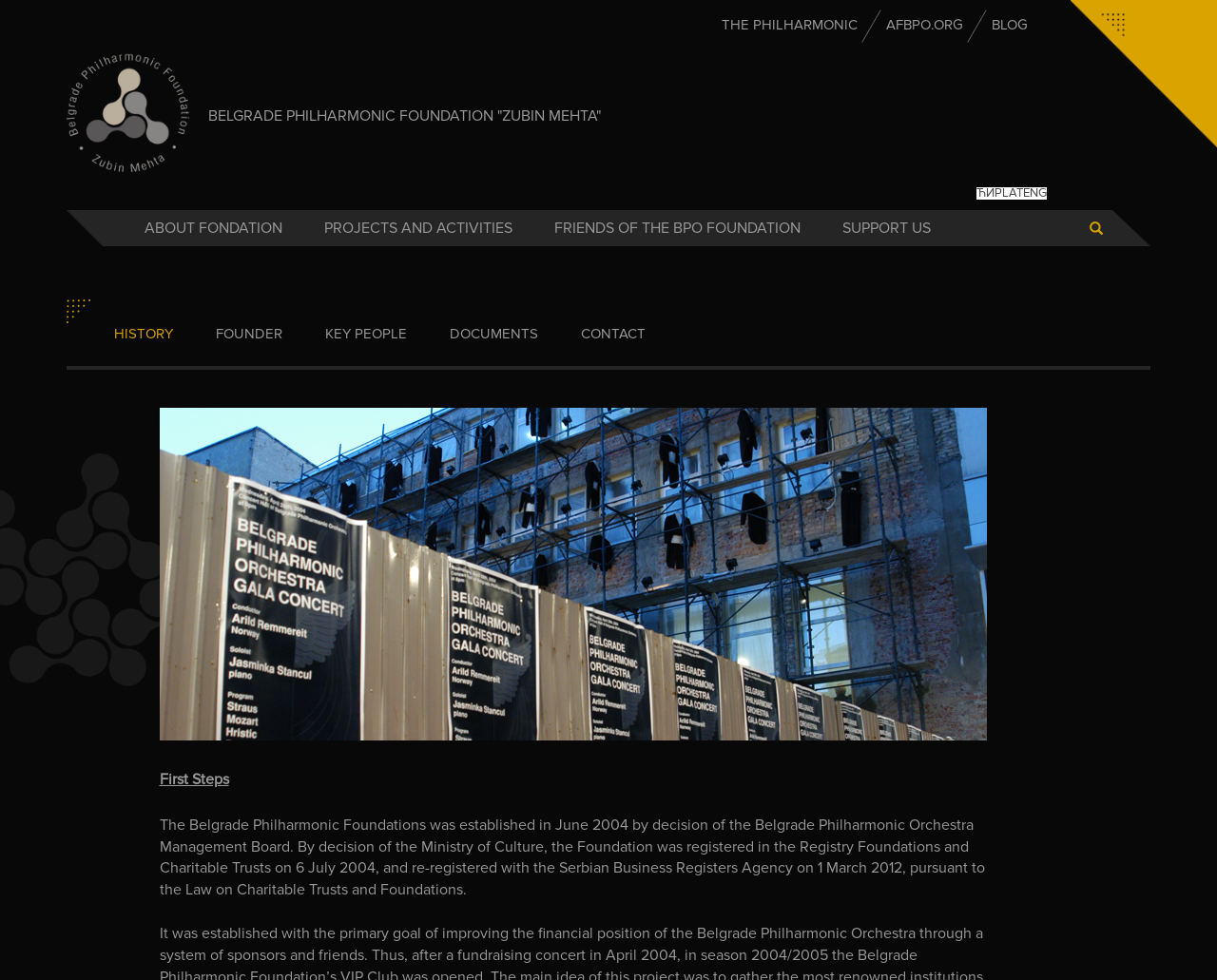What is the name of the foundation established in 2004?
Provide an in-depth answer to the question, covering all aspects.

The answer can be found in the static text element which states 'The Belgrade Philharmonic Foundations was established in June 2004 by decision of the Belgrade Philharmonic Orchestra Management Board.'